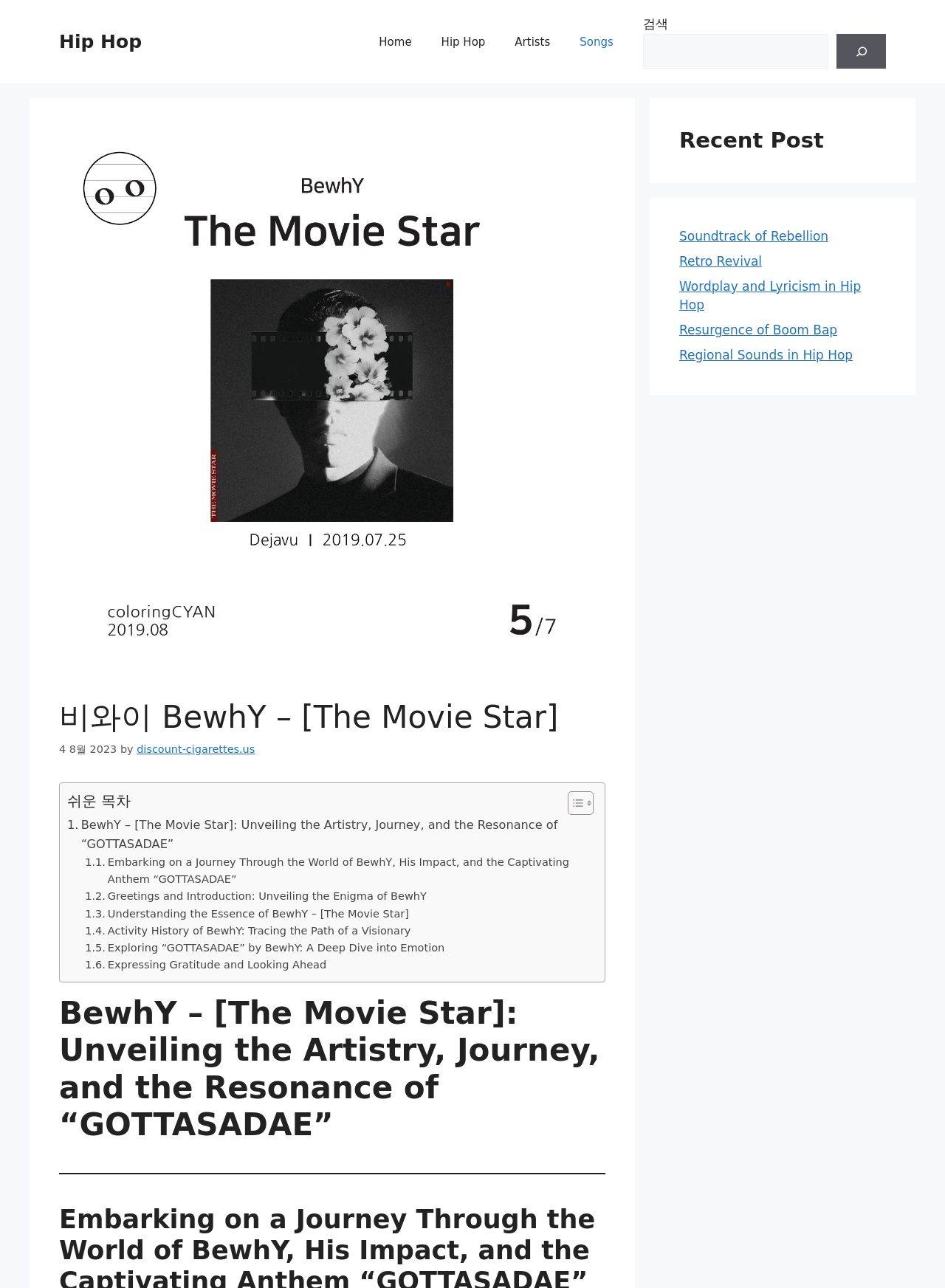Please determine the bounding box coordinates of the section I need to click to accomplish this instruction: "Read about BewhY – [The Movie Star]".

[0.071, 0.633, 0.624, 0.663]